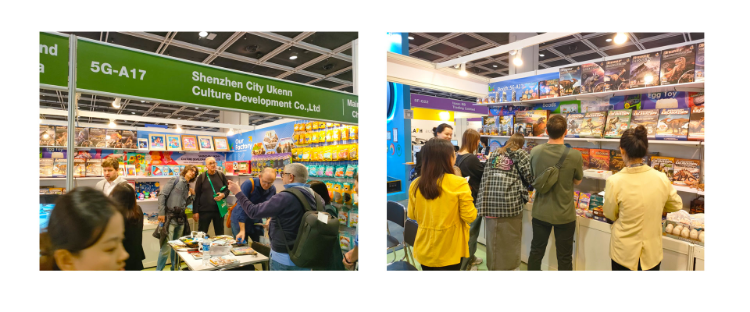What is the significance of this exhibition?
Answer the question using a single word or phrase, according to the image.

Fostering connections and promoting growth